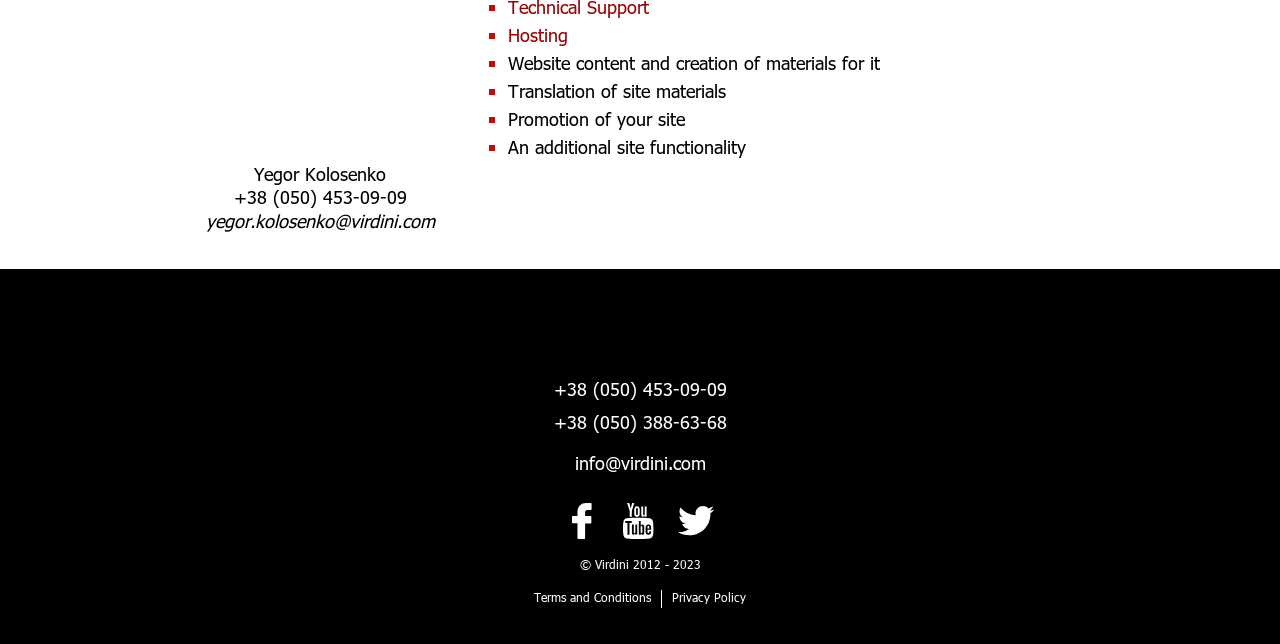Locate the bounding box coordinates of the element that should be clicked to execute the following instruction: "Visit the Virdini homepage".

[0.414, 0.474, 0.586, 0.551]